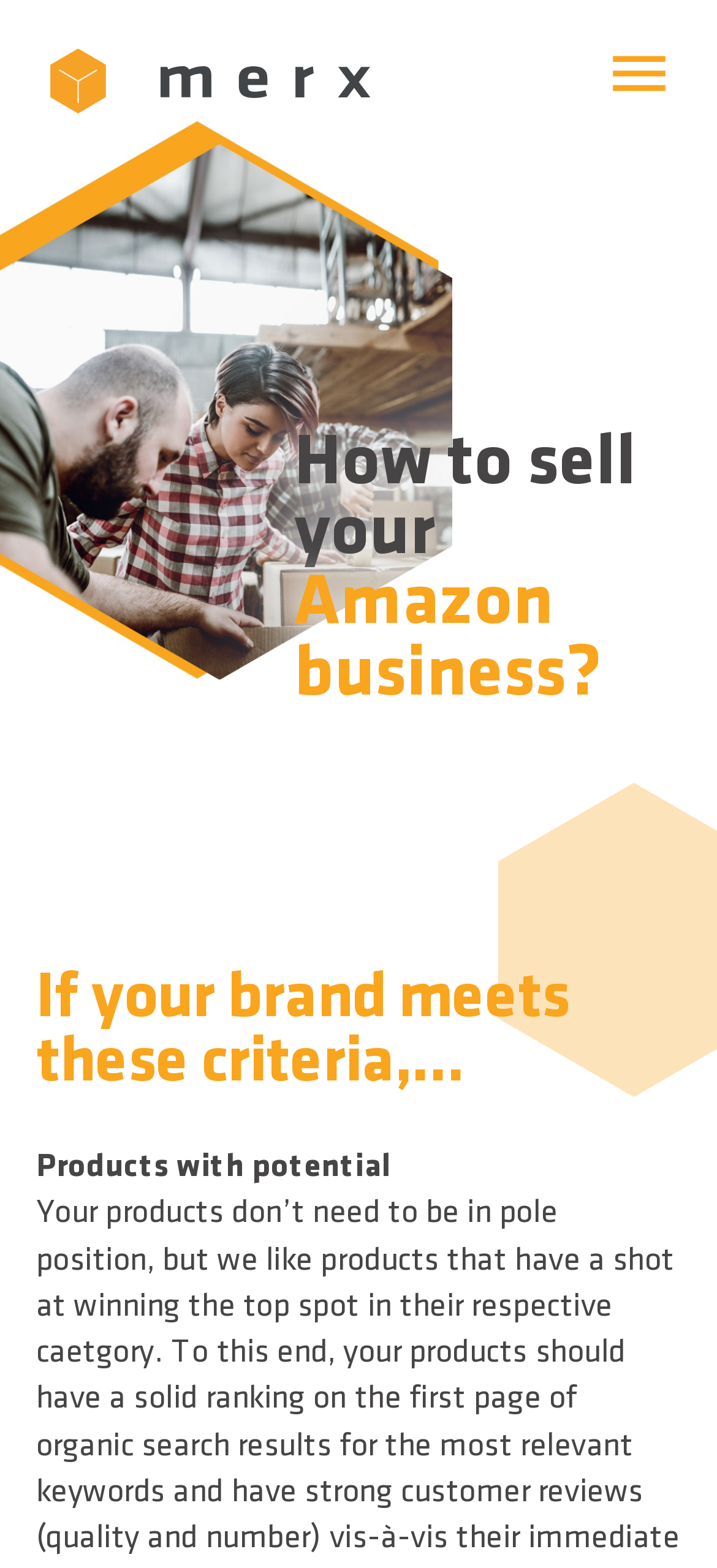Offer a detailed explanation of the webpage layout and contents.

The webpage appears to be a guide on how to sell an Amazon business, with a focus on transparency, fairness, and smoothness. At the top left, there is a navigation menu with links to "Home", "How to sell your FBA business", "About merx", and "Contact us". To the right of the navigation menu, there is a toggle navigation button. 

Below the navigation menu, there is a prominent heading that reads "How to sell your Amazon business?" which spans almost the entire width of the page. 

Further down, there is a section that seems to outline the criteria for selling an Amazon business, with a heading that reads "If your brand meets these criteria,…". Below this heading, there is a text that mentions "Products with potential". 

At the bottom left, there are social media links, including a mail icon, Facebook icon, and LinkedIn icon, which are accompanied by their respective links. 

At the bottom right, there are links to "Imprint", "Privacy Policy", and language options "EN" and "DE".